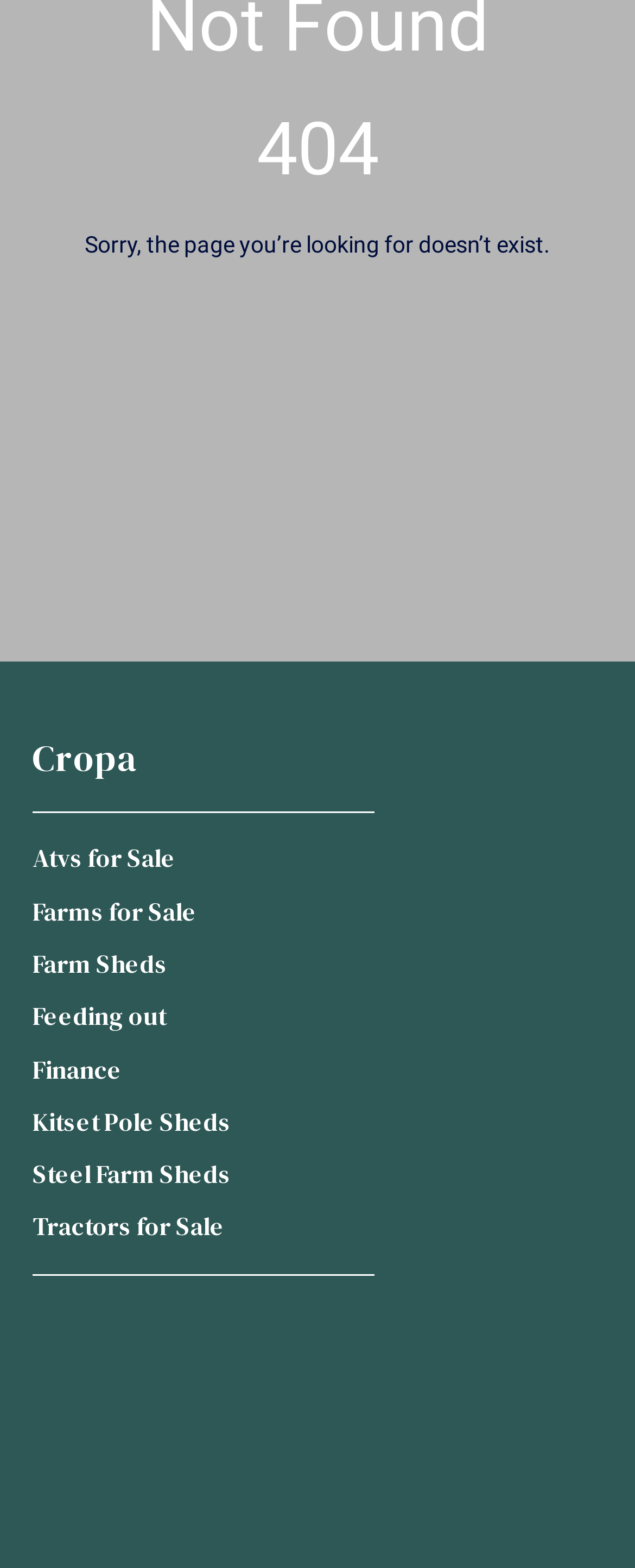Given the following UI element description: "Feeding out", find the bounding box coordinates in the webpage screenshot.

[0.051, 0.637, 0.262, 0.659]